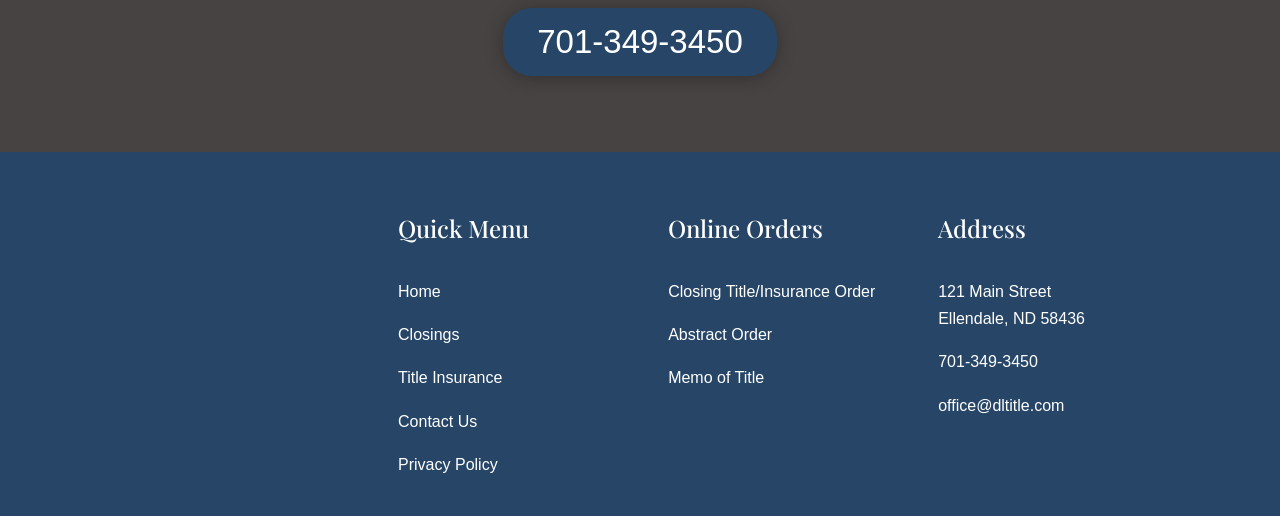Locate the bounding box coordinates of the element I should click to achieve the following instruction: "Order a Closing Title/Insurance".

[0.522, 0.549, 0.684, 0.581]